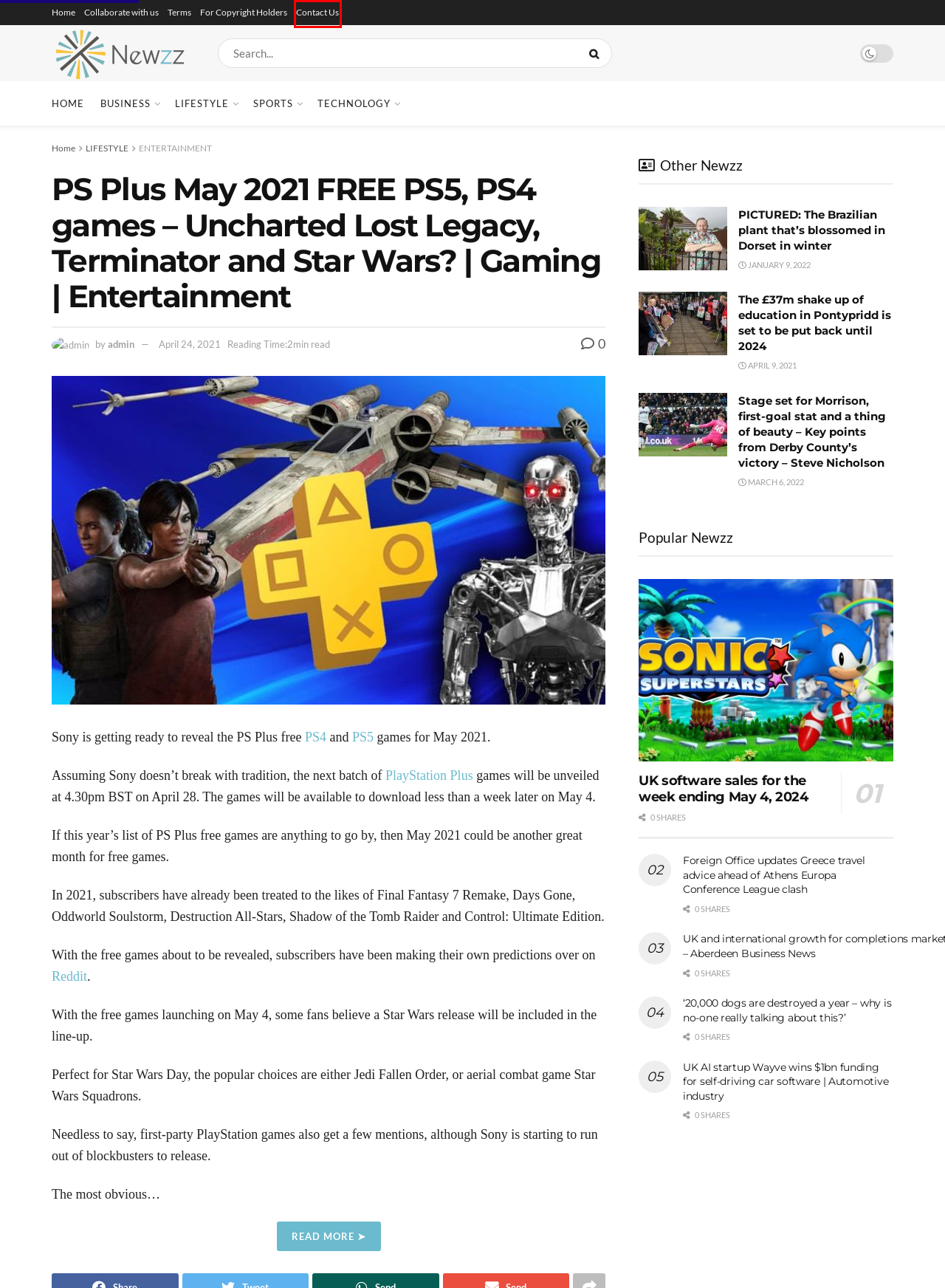Look at the screenshot of a webpage where a red bounding box surrounds a UI element. Your task is to select the best-matching webpage description for the new webpage after you click the element within the bounding box. The available options are:
A. Contact Us - Newzz
B. UK AI startup Wayve wins $1bn funding for self-driving car software | Automotive industry - Newzz
C. LIFESTYLE Archives - Newzz
D. PICTURED: The Brazilian plant that's blossomed in Dorset in winter - Newzz
E. Terms - Newzz
F. For Copyright Holders - Newzz
G. Newzz
H. The £37m shake up of education in Pontypridd is set to be put back until 2024 - Newzz

A